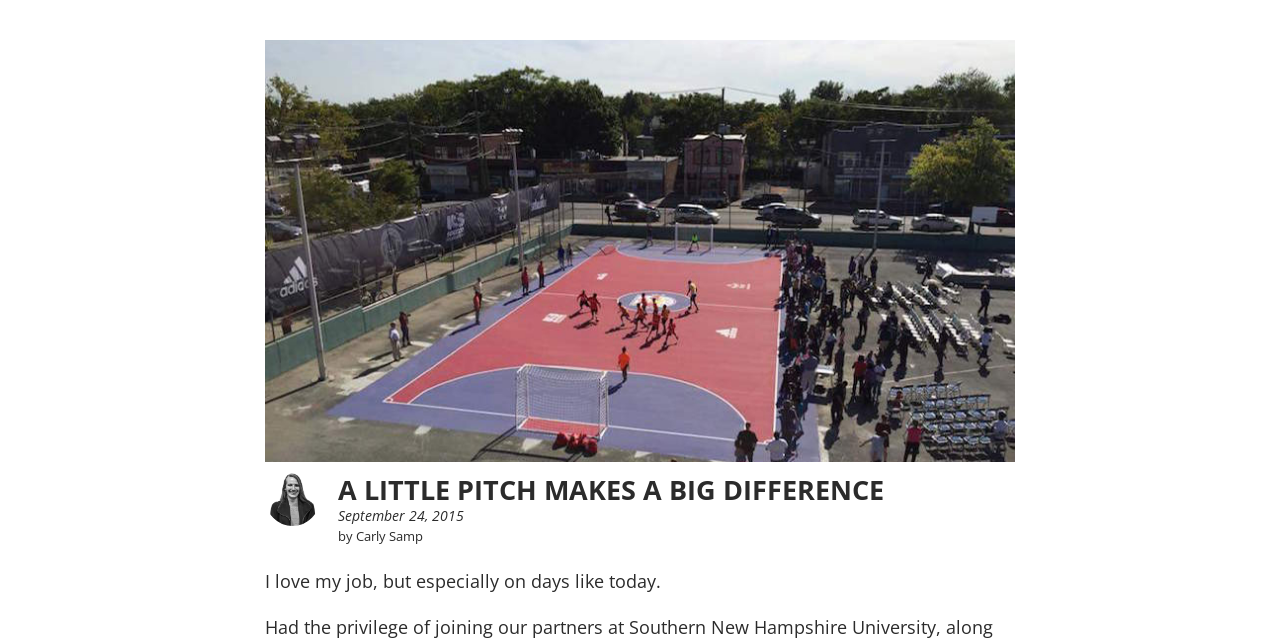Provide a thorough summary of the webpage.

The webpage appears to be a blog post or article page. At the top, there is a header section that spans about a quarter of the page width, located near the top center of the page. Within this header, there is an image of a person, Carly Samp, taking up about a third of the header's width. To the right of the image, there is a heading that reads "A LITTLE PITCH MAKES A BIG DIFFERENCE" in a slightly smaller font size. Below the heading, there is a smaller text that indicates the date "September 24, 2015" and the author's name "by Carly Samp".

Below the header section, there is a paragraph of text that starts with "I love my job, but especially on days like today." This text is positioned near the top center of the page, slightly below the header section.